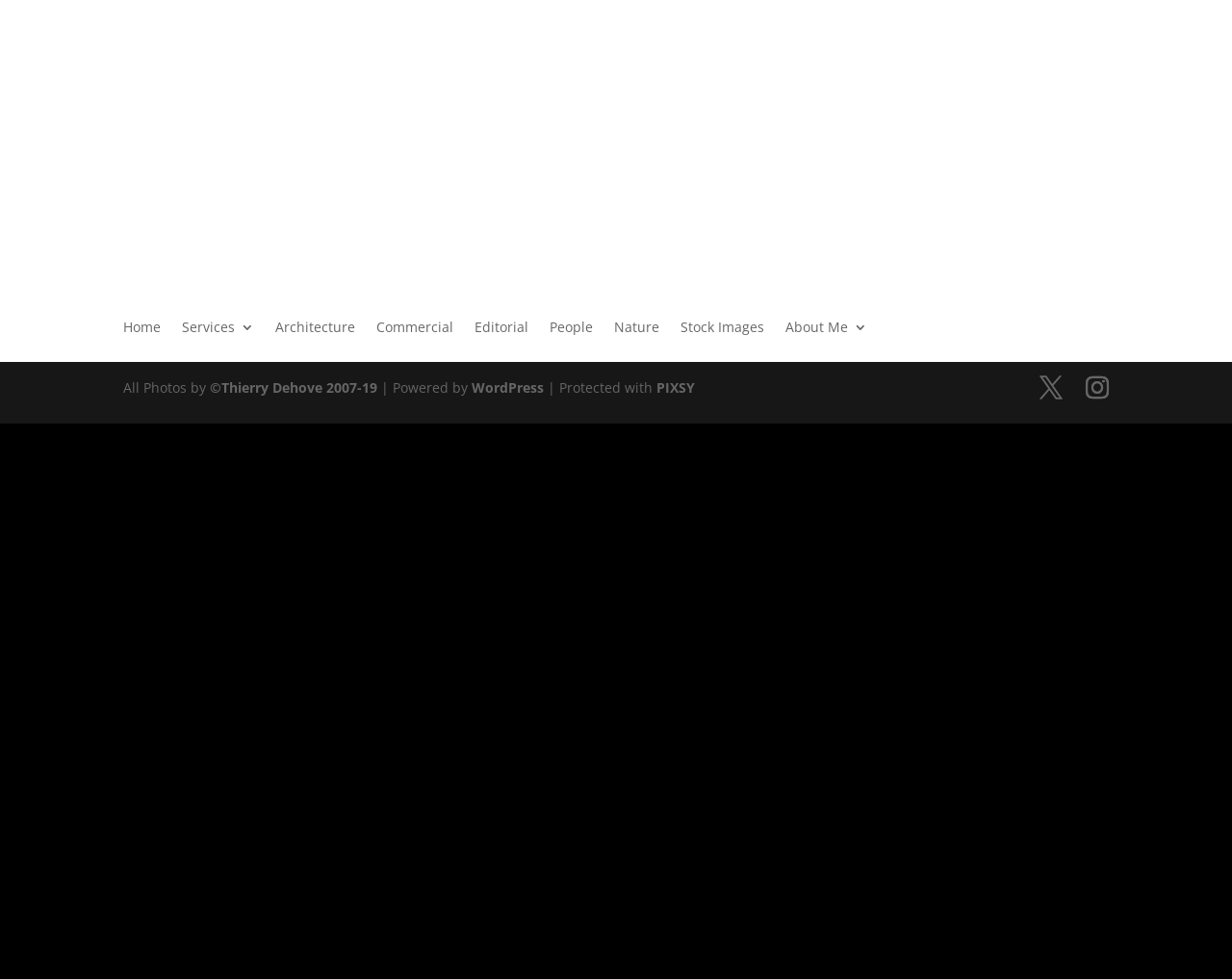Please find the bounding box coordinates of the section that needs to be clicked to achieve this instruction: "Visit WordPress".

[0.383, 0.387, 0.441, 0.406]